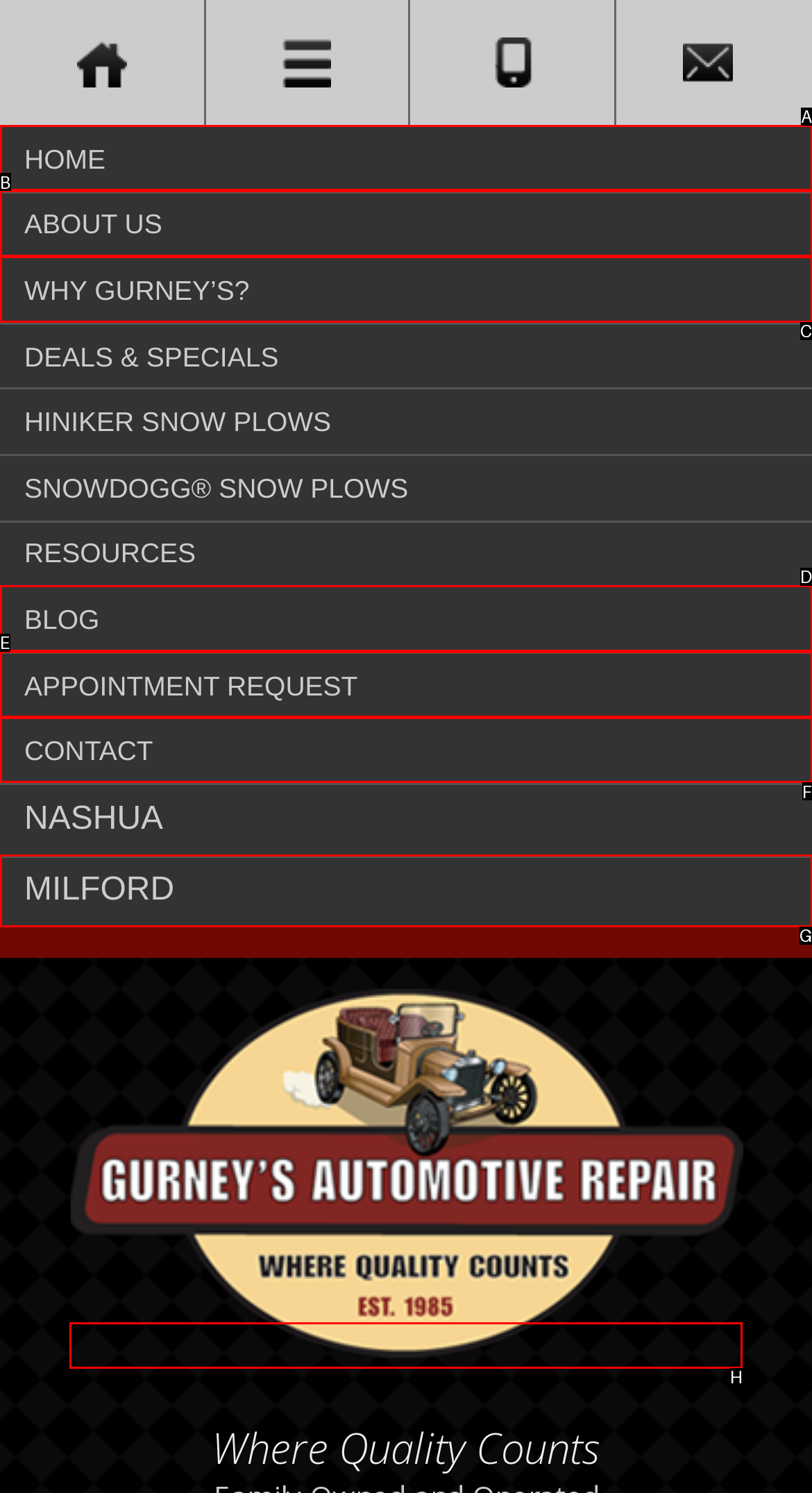Identify the letter of the UI element that corresponds to: September 2021
Respond with the letter of the option directly.

None